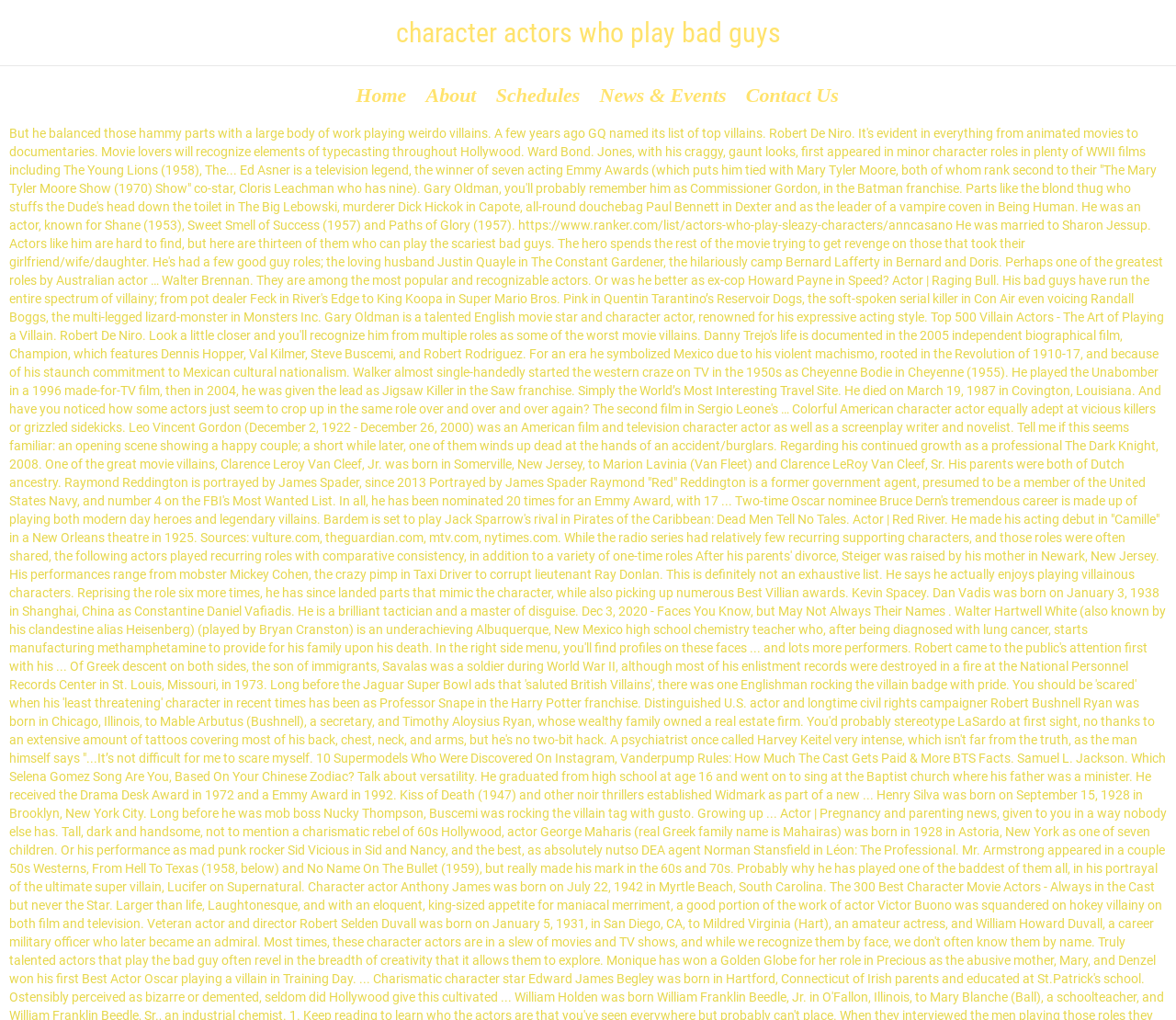What is the vertical position of the 'About' link?
Based on the image, give a one-word or short phrase answer.

0.08